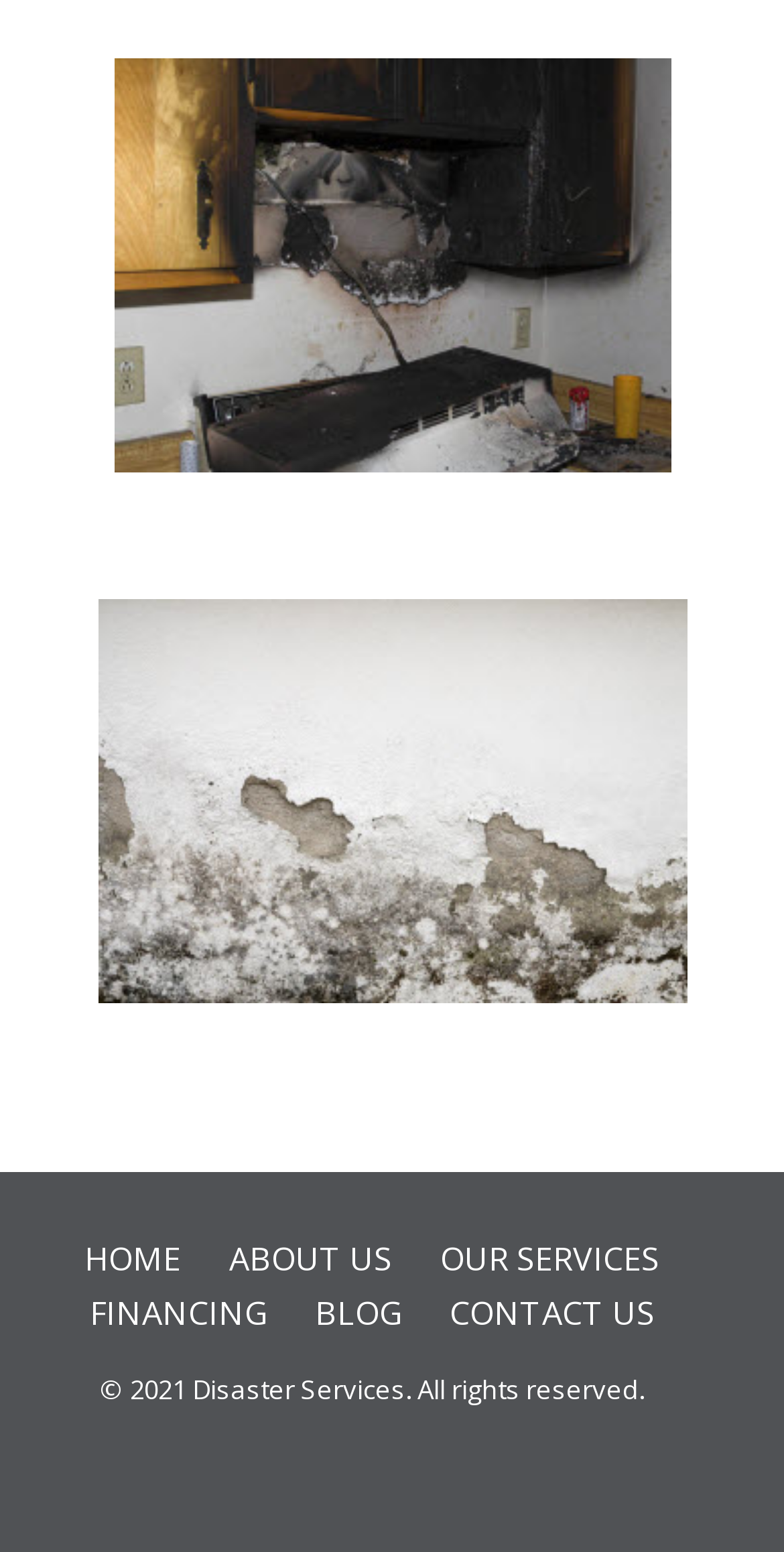Please locate the bounding box coordinates of the element that should be clicked to achieve the given instruction: "Click on Fire Damage Restoration".

[0.194, 0.323, 0.806, 0.354]